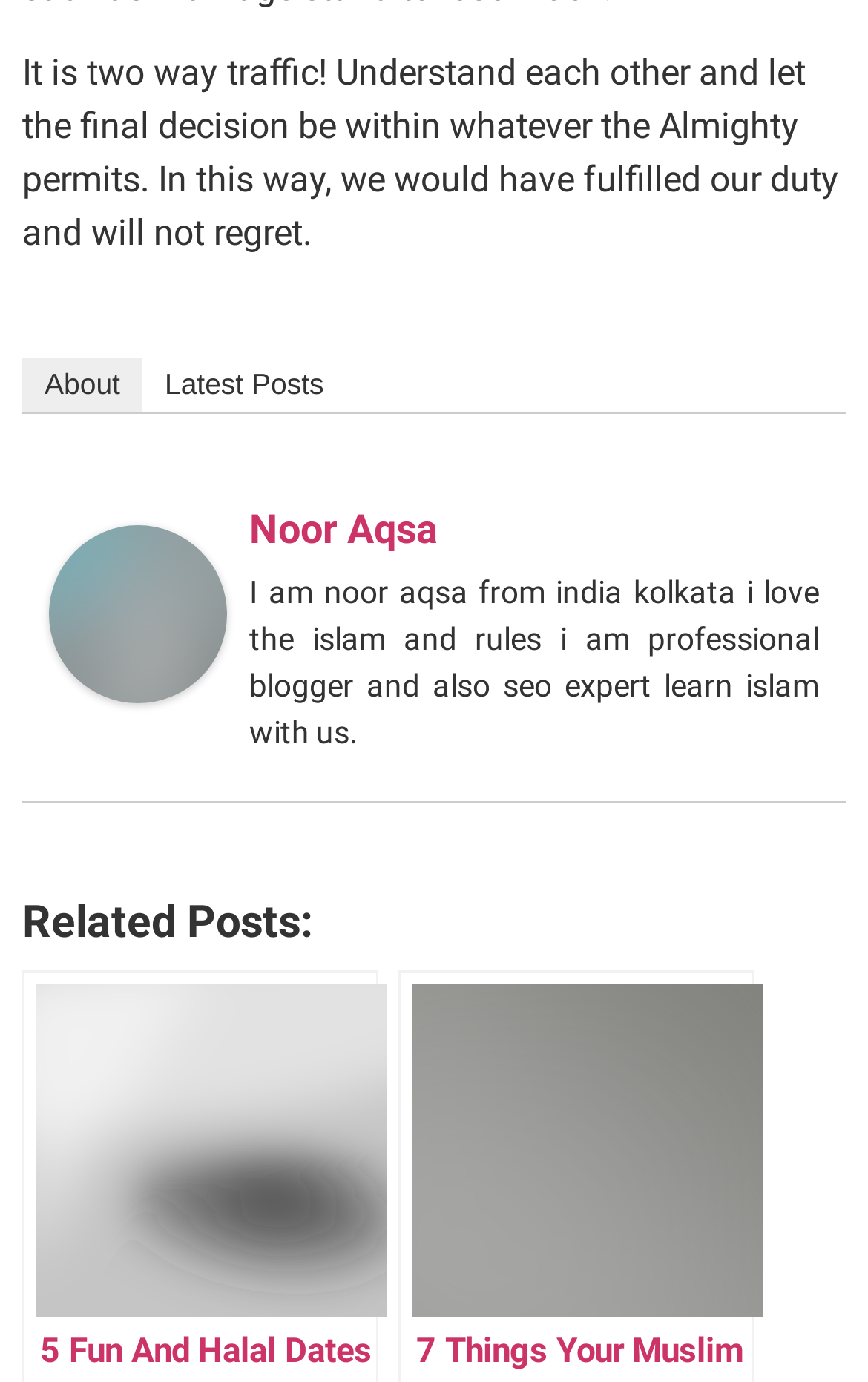Please find the bounding box coordinates (top-left x, top-left y, bottom-right x, bottom-right y) in the screenshot for the UI element described as follows: Noor Aqsa

[0.287, 0.366, 0.505, 0.4]